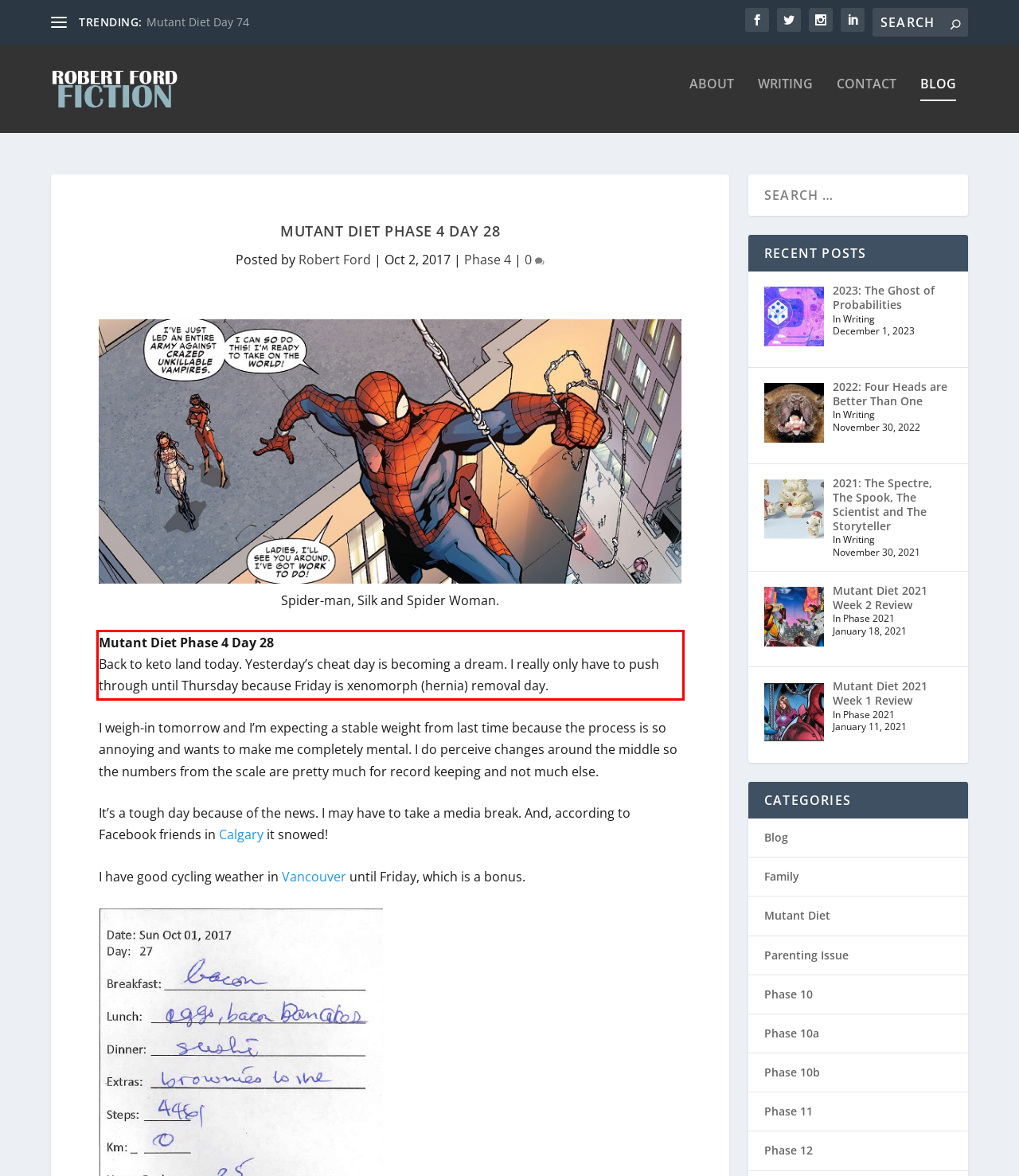Please identify the text within the red rectangular bounding box in the provided webpage screenshot.

Mutant Diet Phase 4 Day 28 Back to keto land today. Yesterday’s cheat day is becoming a dream. I really only have to push through until Thursday because Friday is xenomorph (hernia) removal day.